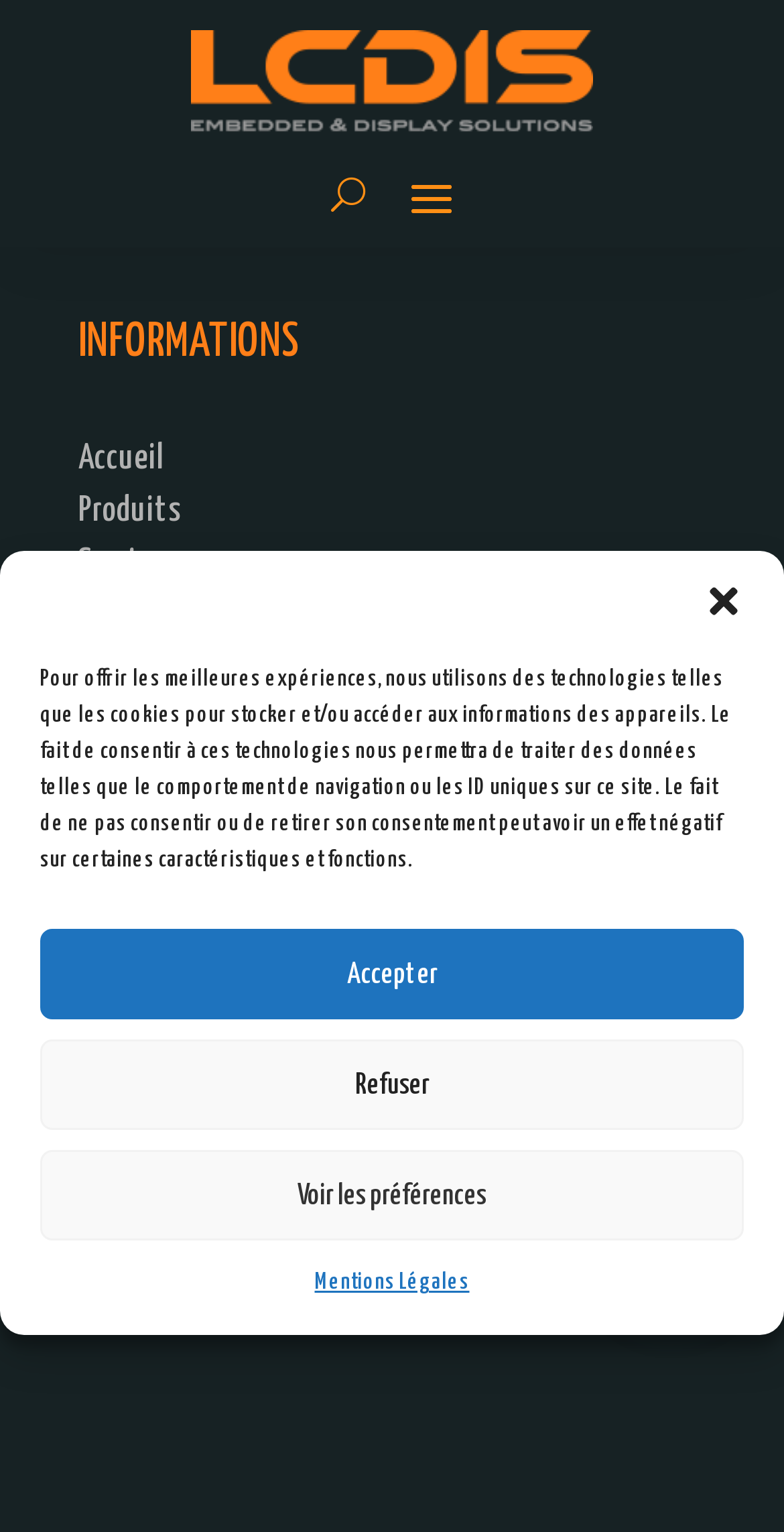Provide a one-word or short-phrase answer to the question:
What type of products does the website offer?

Moniteurs LCD, TFT, OLED, cartes FPGA